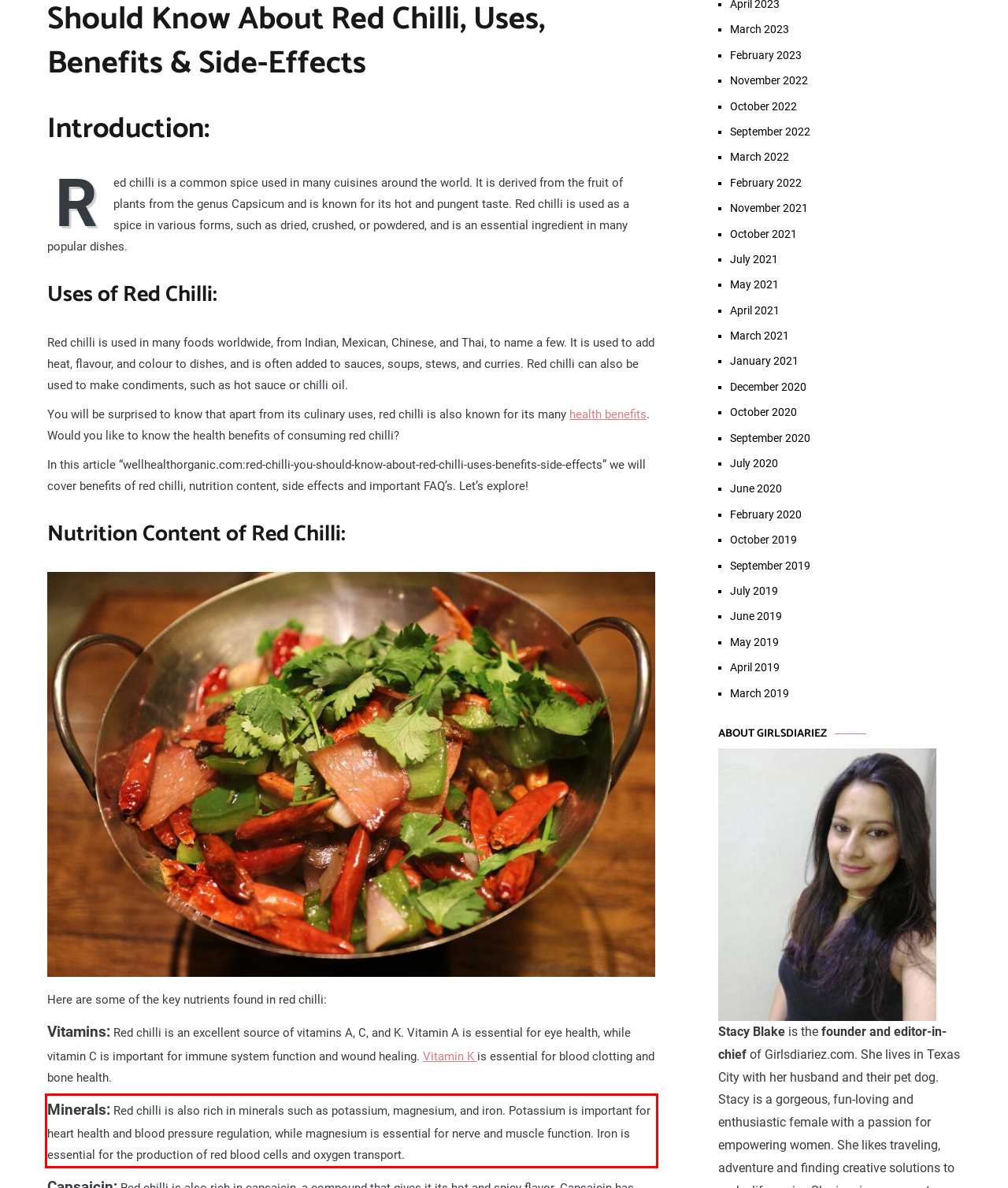You have a screenshot of a webpage, and there is a red bounding box around a UI element. Utilize OCR to extract the text within this red bounding box.

Minerals: Red chilli is also rich in minerals such as potassium, magnesium, and iron. Potassium is important for heart health and blood pressure regulation, while magnesium is essential for nerve and muscle function. Iron is essential for the production of red blood cells and oxygen transport.